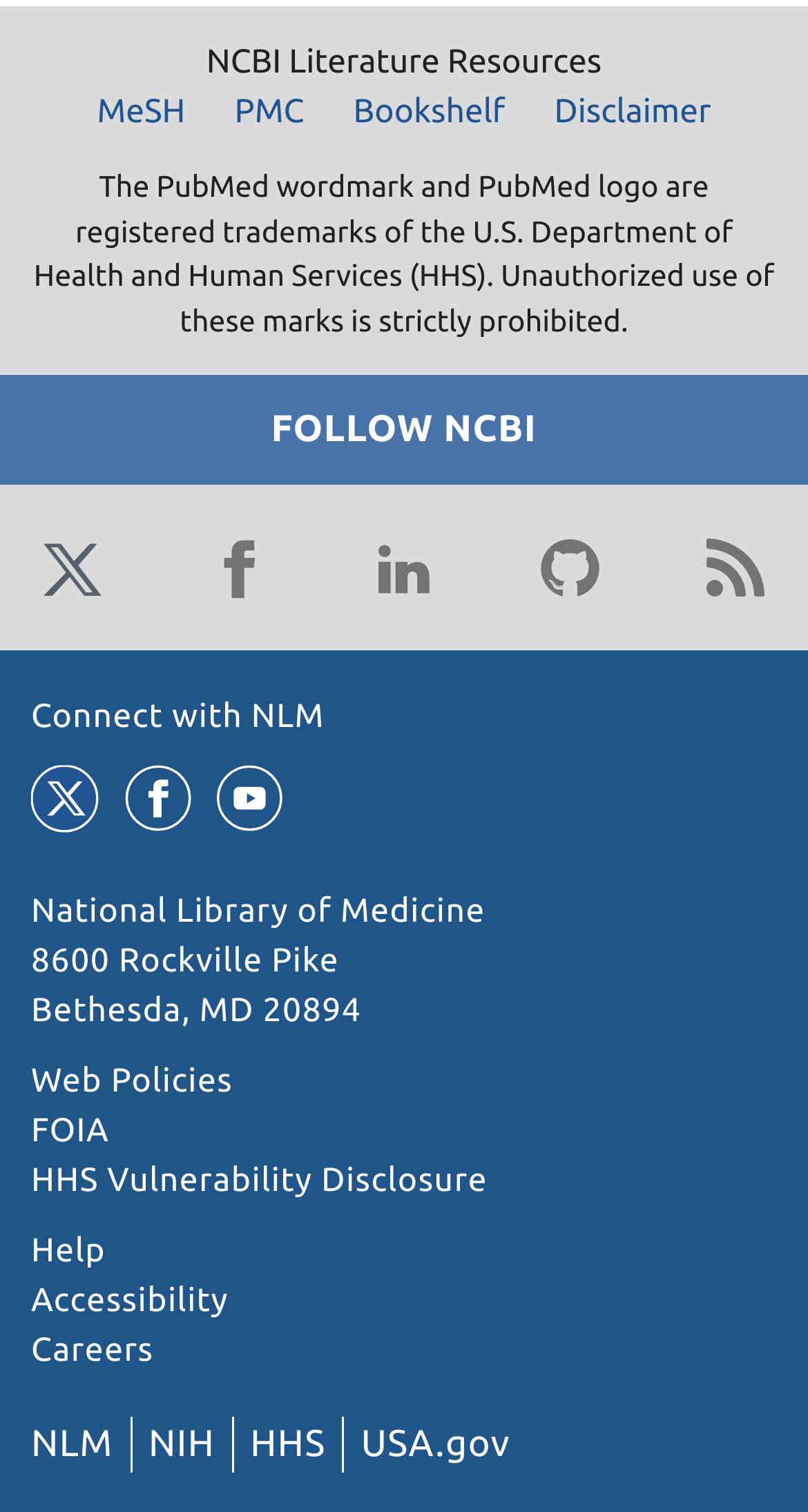What is the name of the library?
Look at the image and provide a short answer using one word or a phrase.

National Library of Medicine